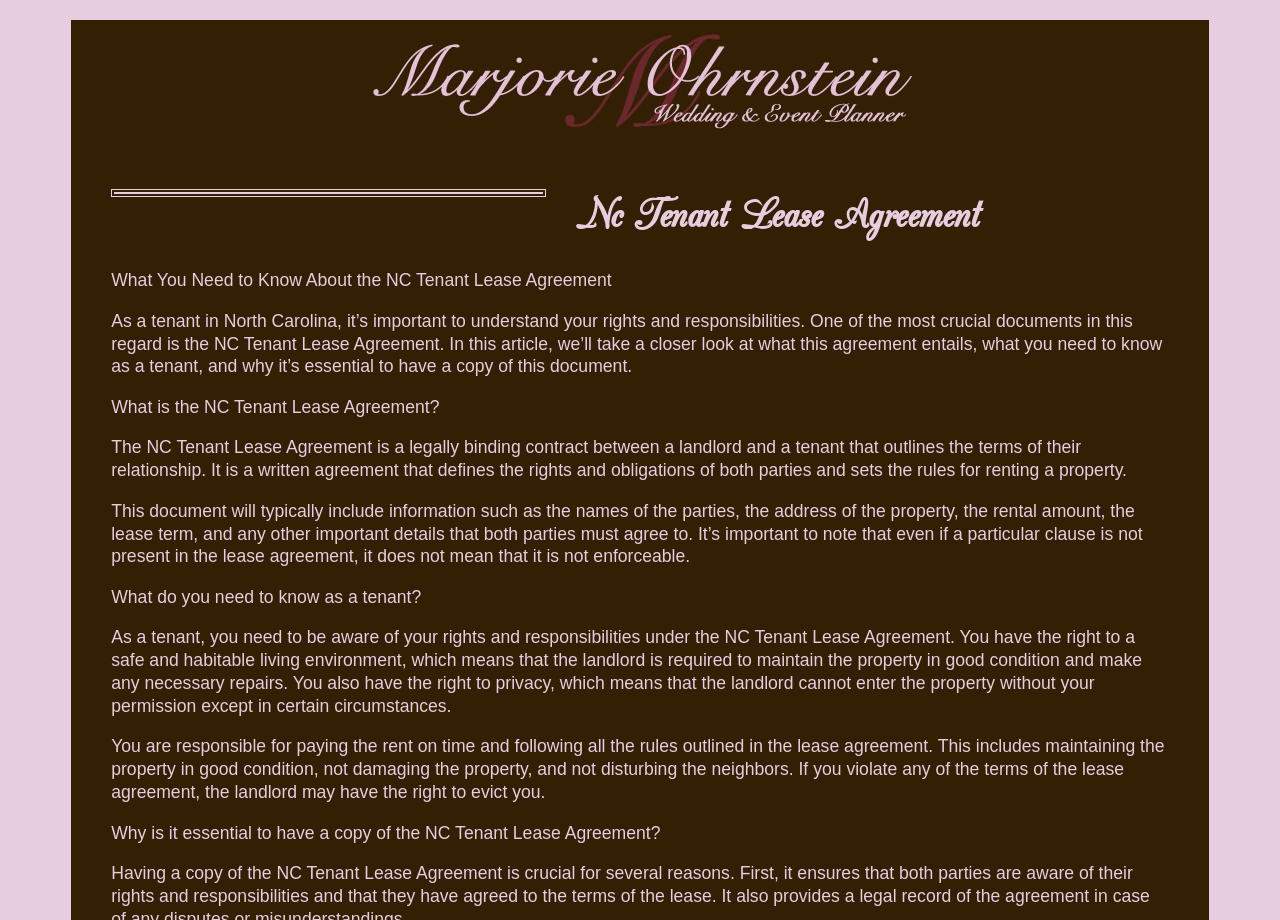What is a tenant's right under the NC Tenant Lease Agreement?
Using the image as a reference, give an elaborate response to the question.

According to the article, as a tenant, you have the right to a safe and habitable living environment, which means that the landlord is required to maintain the property in good condition and make any necessary repairs.